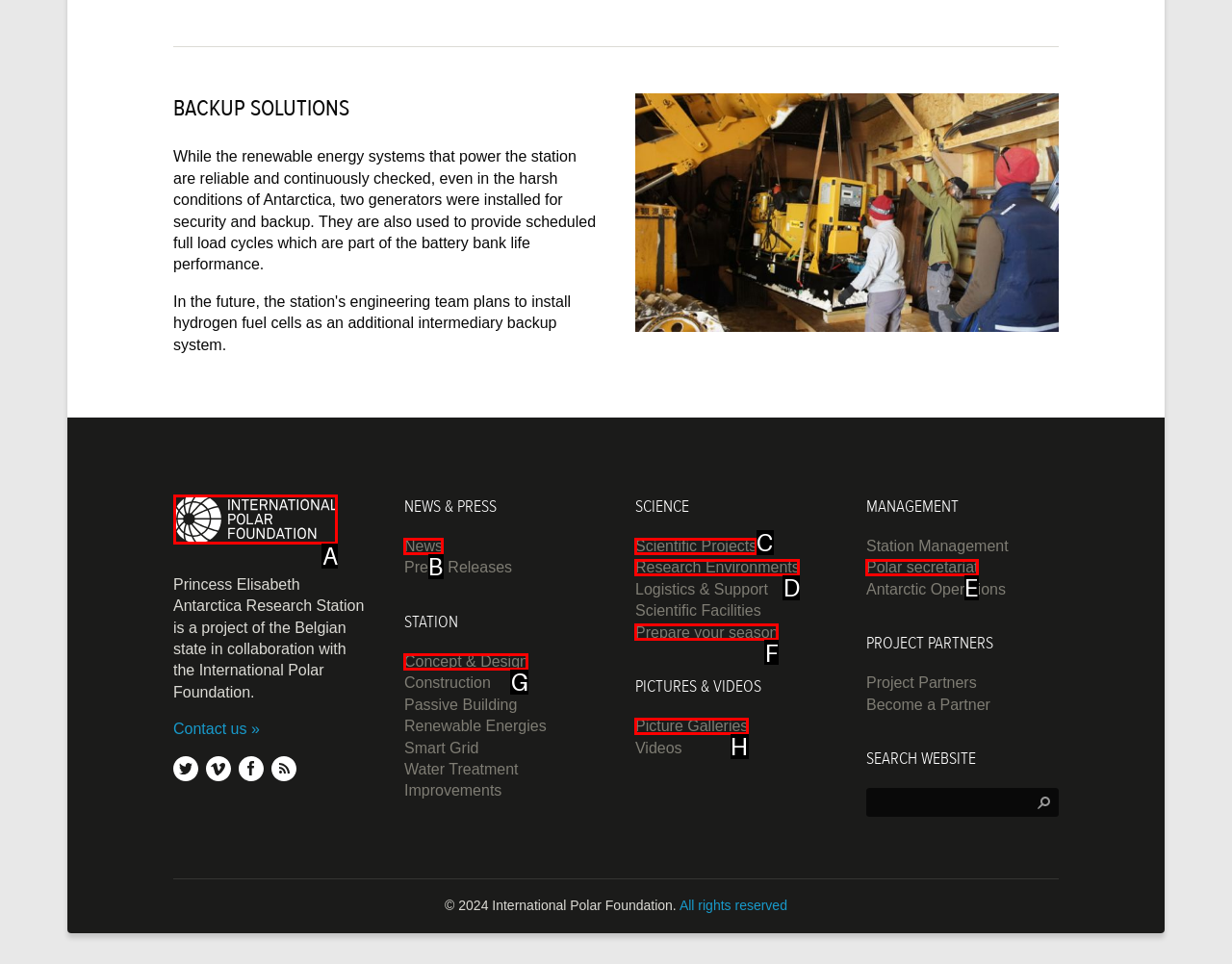Tell me which option I should click to complete the following task: Click on the 'International Polar Foundation' link Answer with the option's letter from the given choices directly.

A